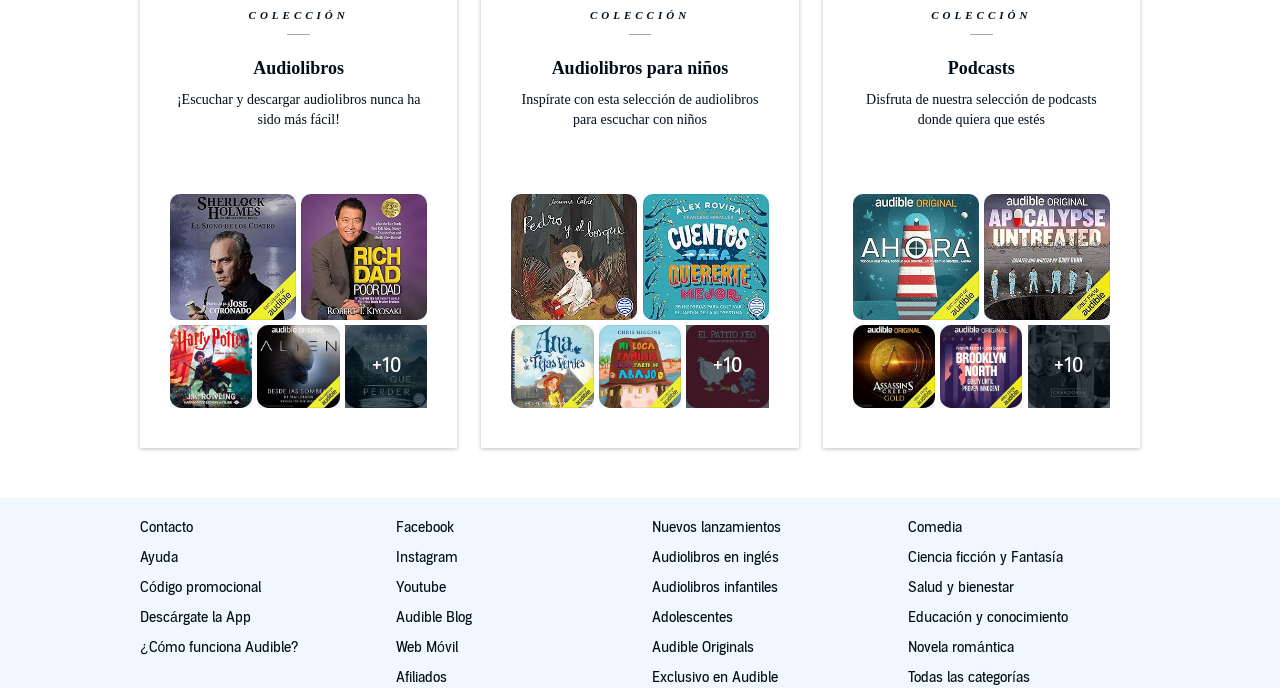Determine the bounding box coordinates of the clickable element to complete this instruction: "Click on '1. Legal Compliance'". Provide the coordinates in the format of four float numbers between 0 and 1, [left, top, right, bottom].

None